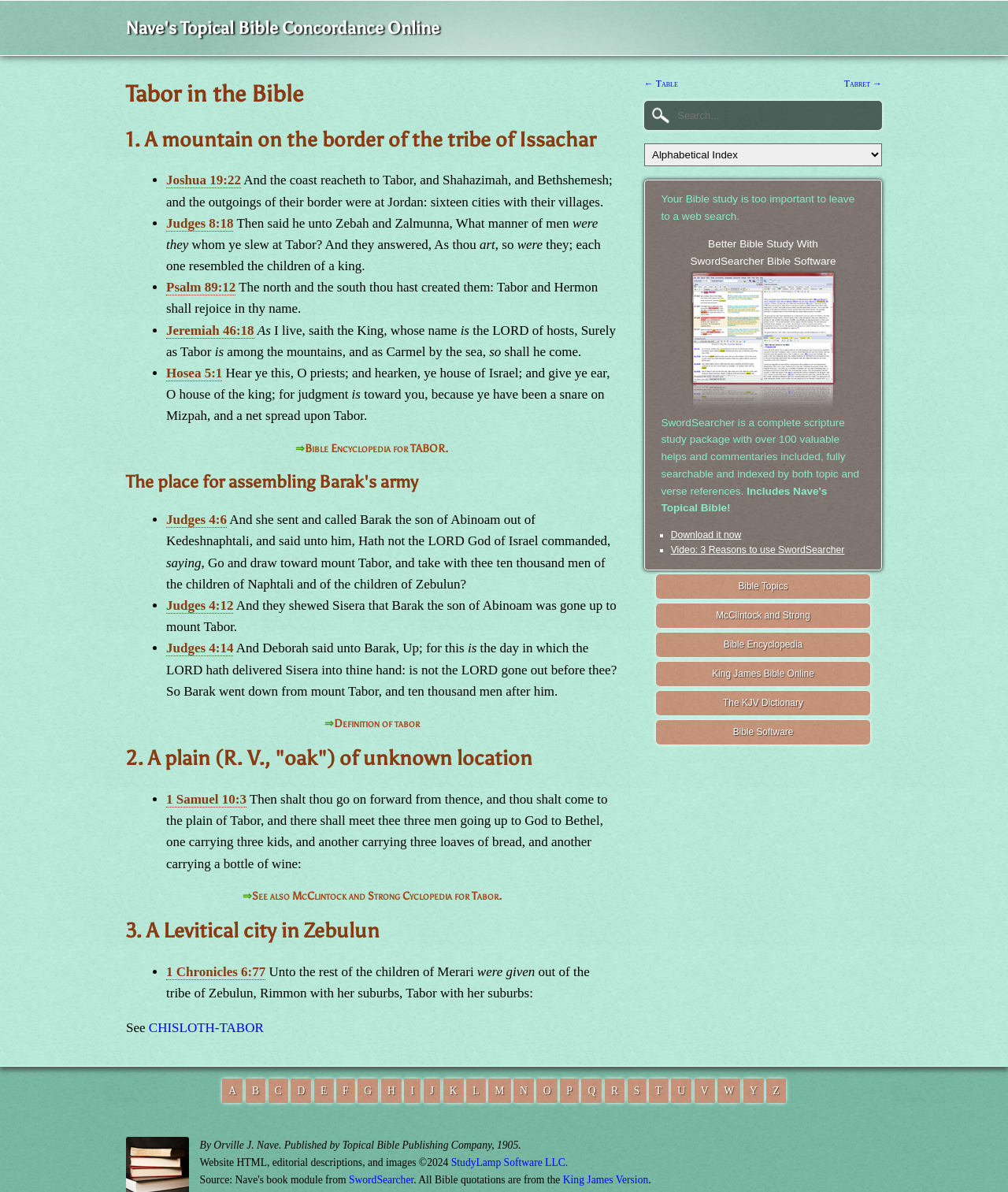Please specify the bounding box coordinates of the region to click in order to perform the following instruction: "Search for a Bible verse".

[0.67, 0.091, 0.805, 0.102]